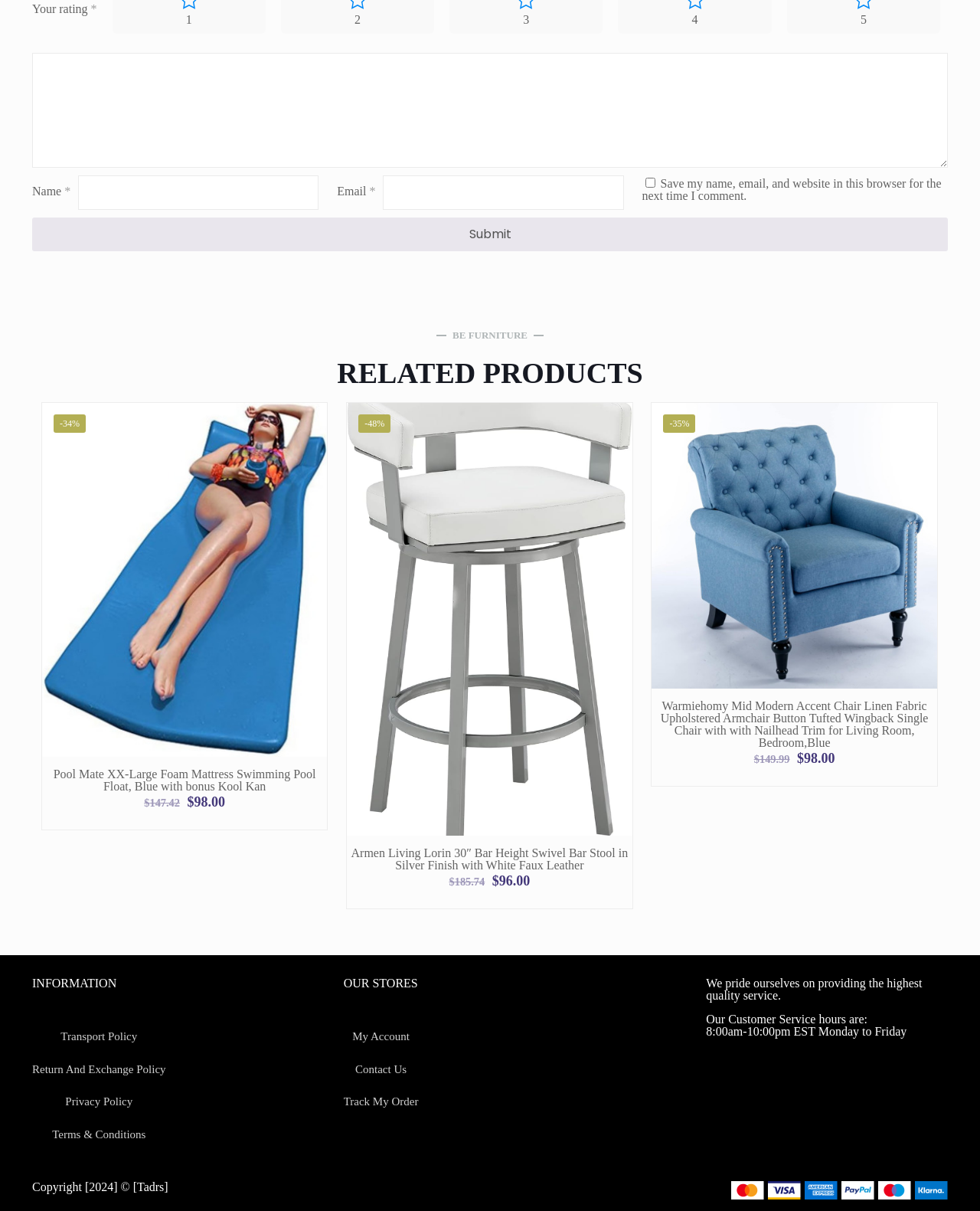How many products are displayed on the webpage?
Please answer using one word or phrase, based on the screenshot.

4